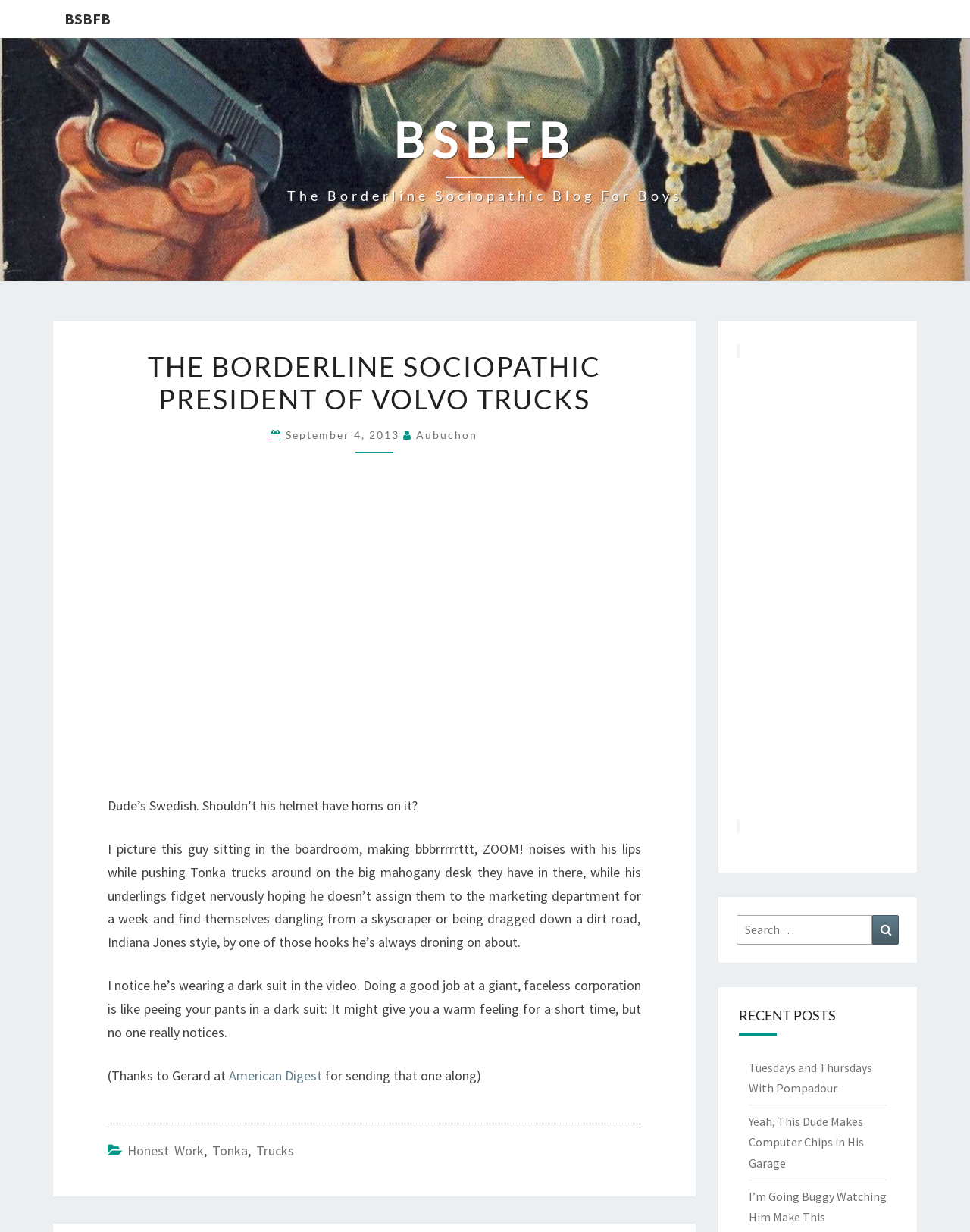What is the title of the blog?
Provide a short answer using one word or a brief phrase based on the image.

The Borderline Sociopathic Blog For Boys